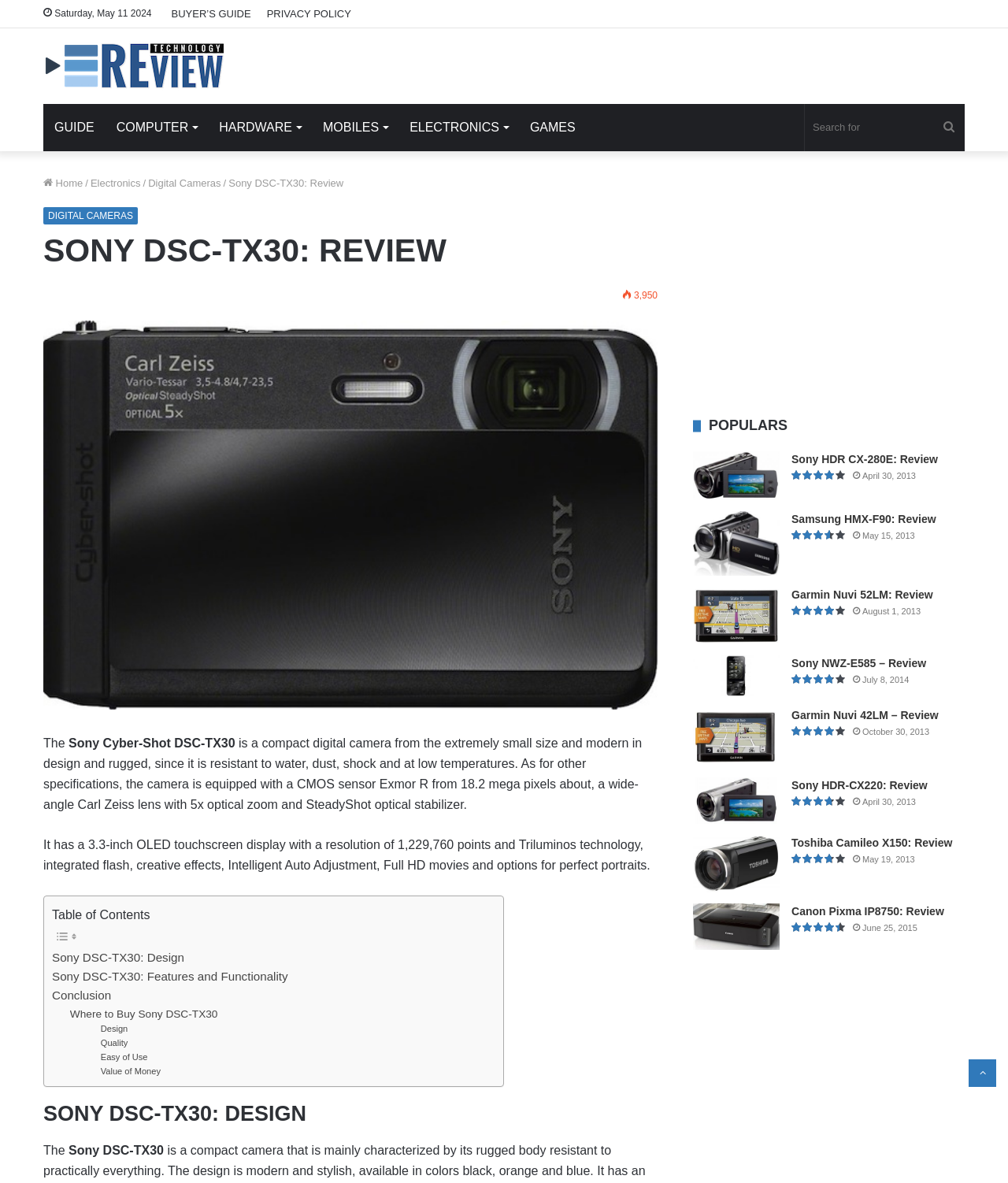Determine the bounding box for the HTML element described here: "ALM Digital". The coordinates should be given as [left, top, right, bottom] with each number being a float between 0 and 1.

None